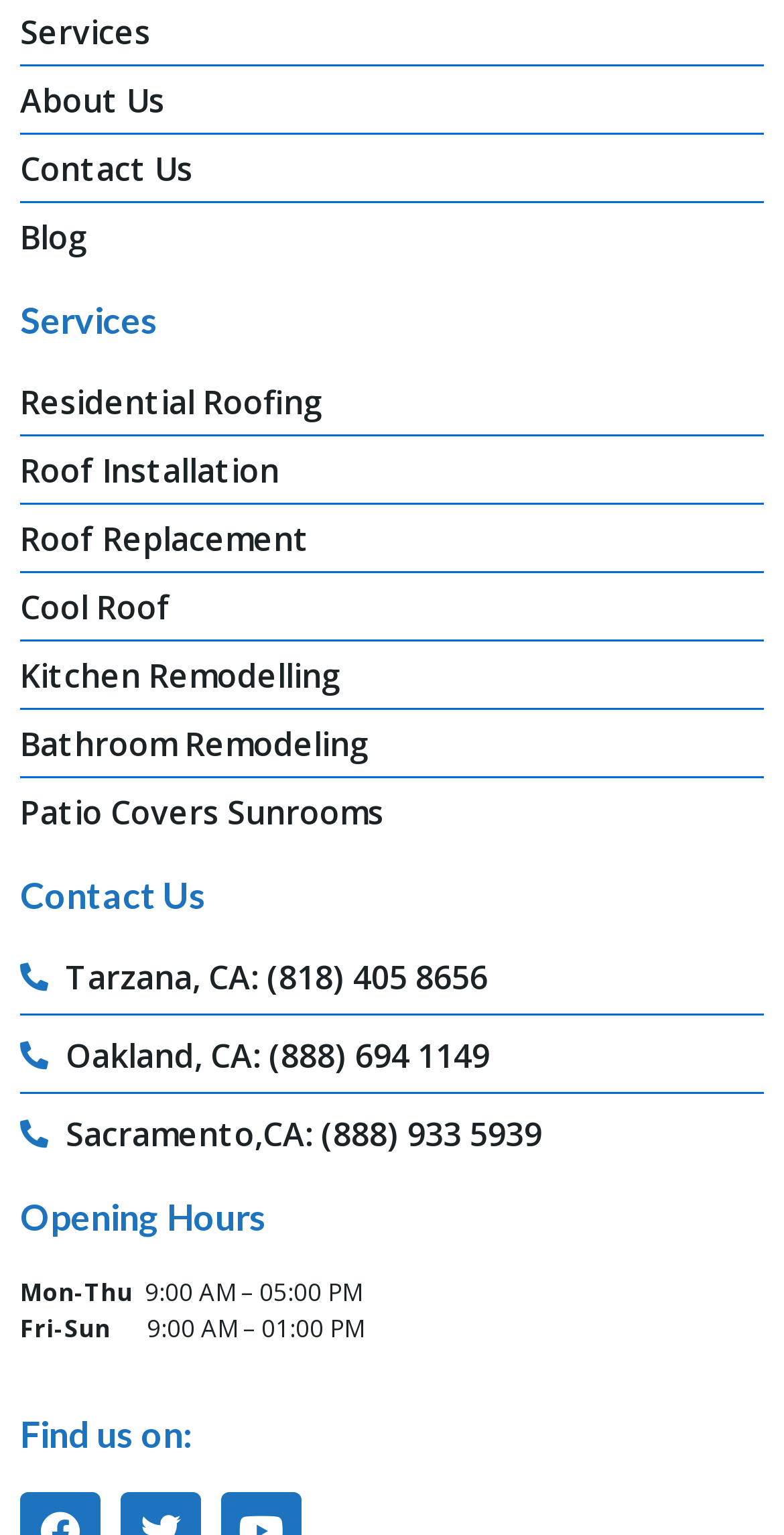Determine the bounding box coordinates for the UI element matching this description: "Patio Covers Sunrooms".

[0.026, 0.513, 0.974, 0.545]